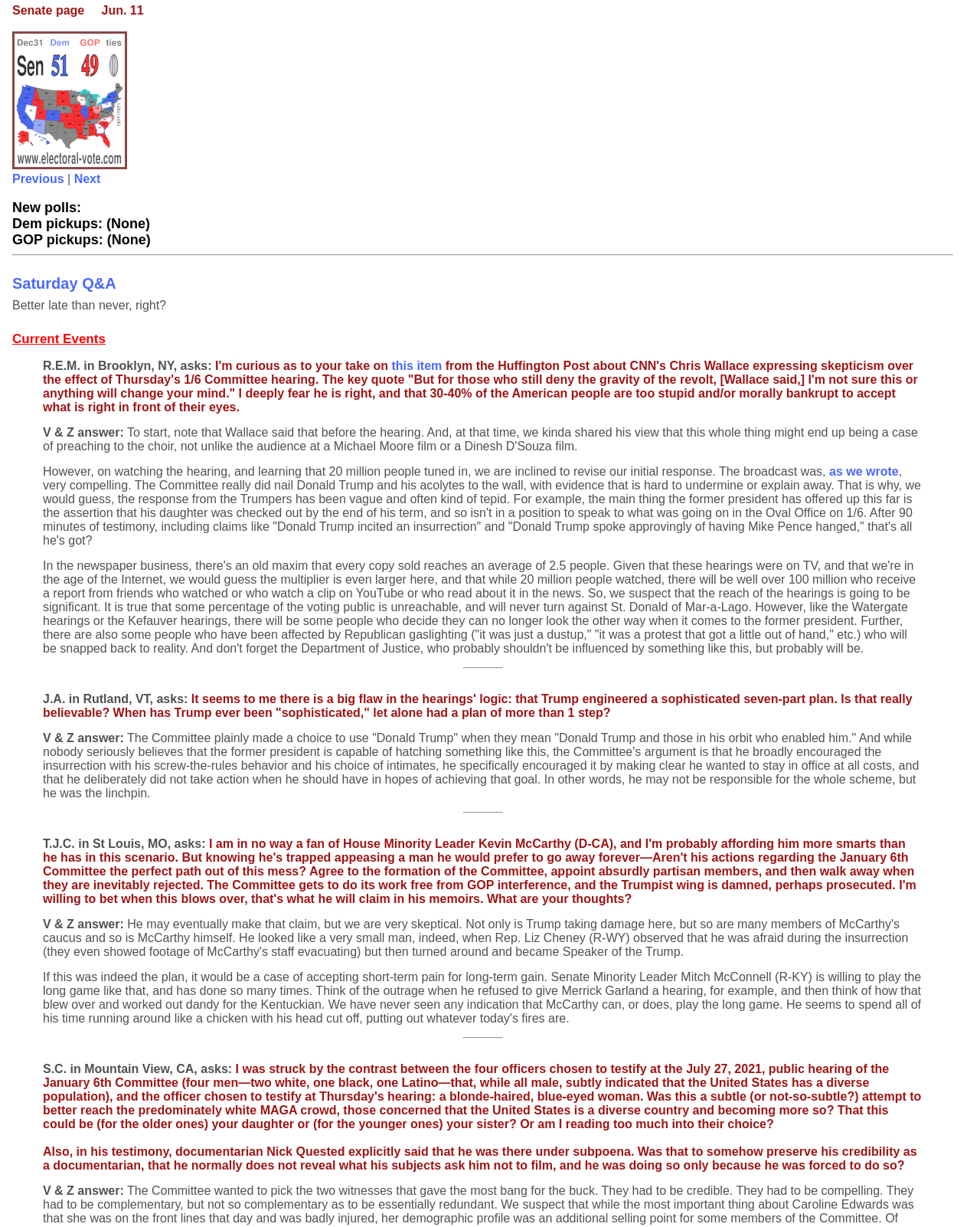What is the format of the 'Current Events' section?
Answer briefly with a single word or phrase based on the image.

Q&A